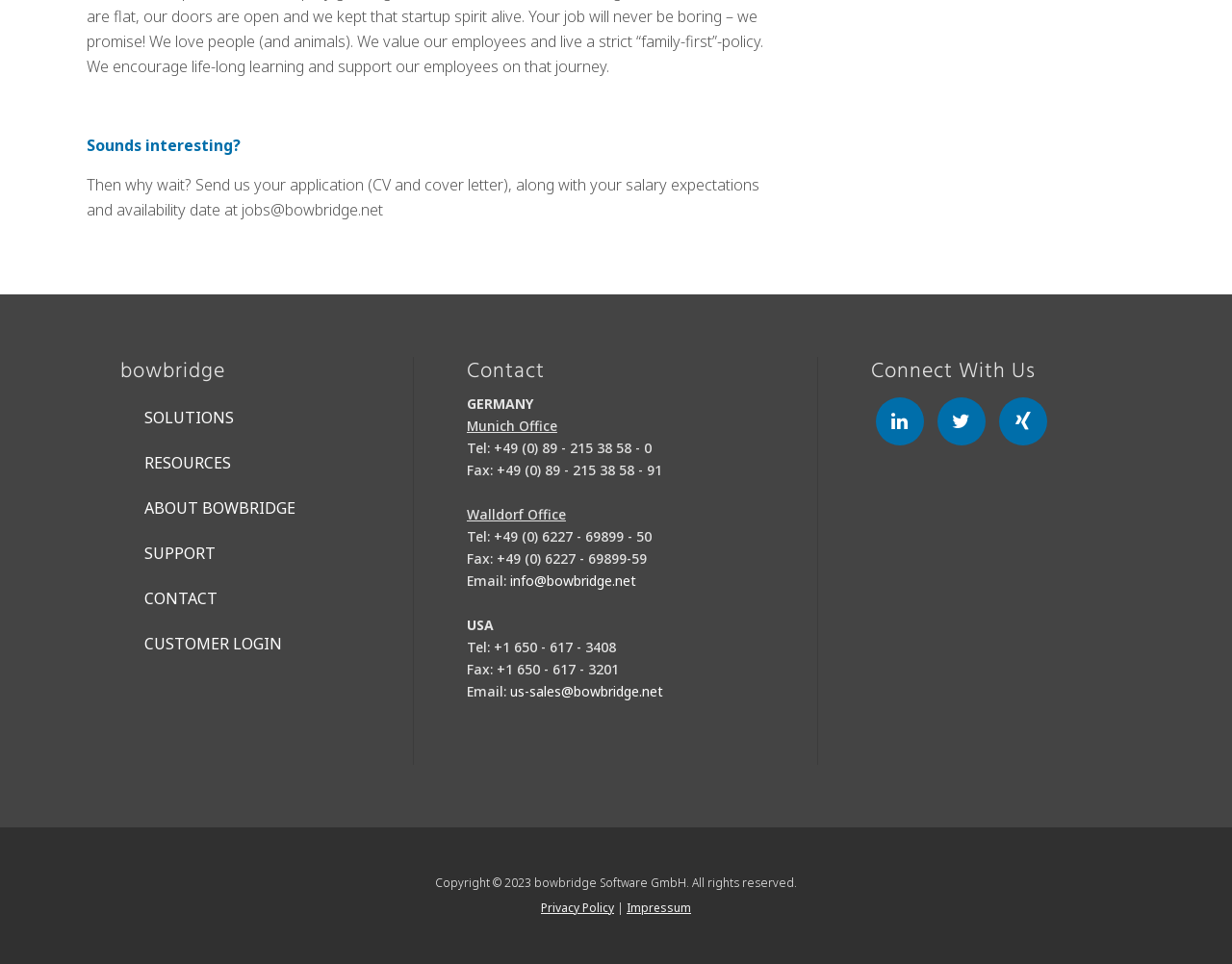What is the email address for the USA office?
Based on the image, give a one-word or short phrase answer.

us-sales@bowbridge.net